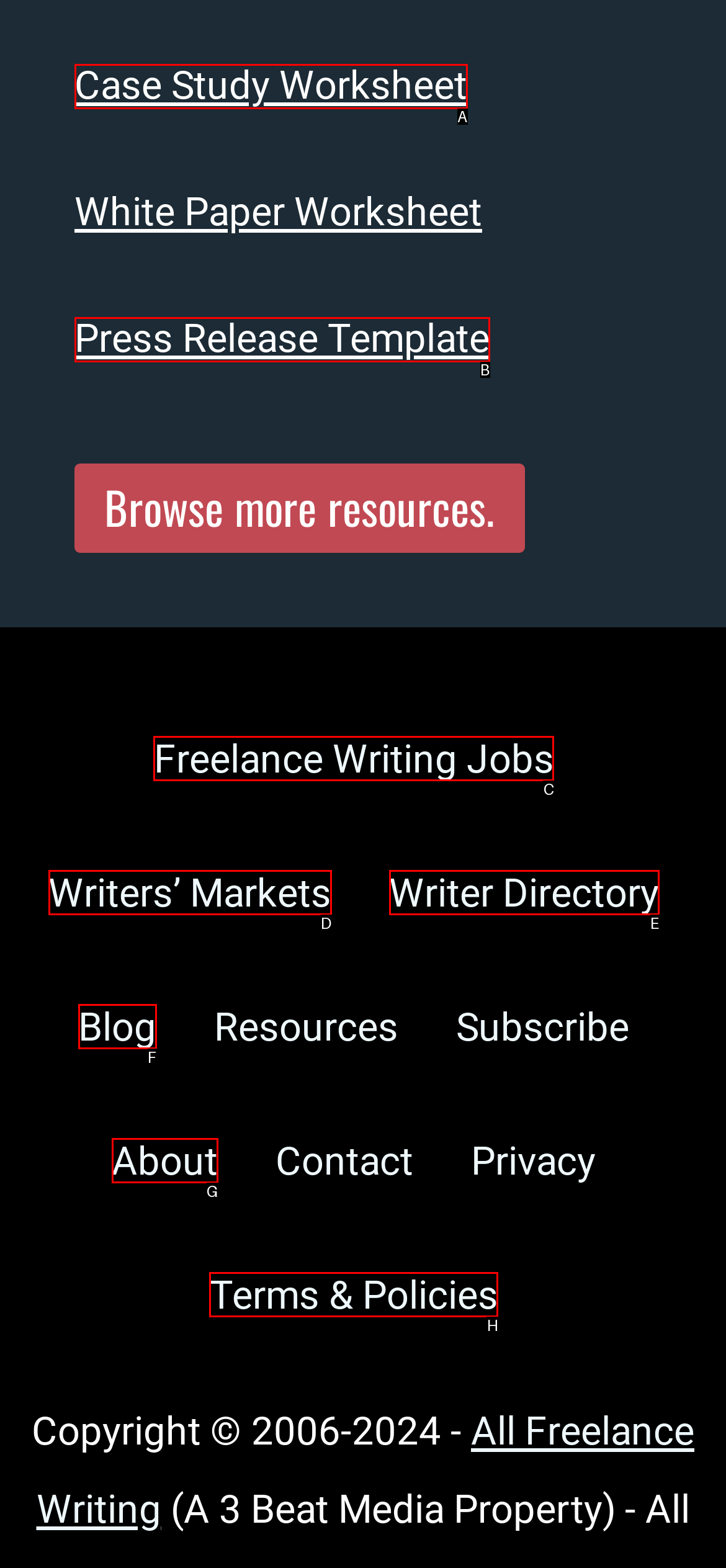Find the HTML element that matches the description provided: Writers’ Markets
Answer using the corresponding option letter.

D